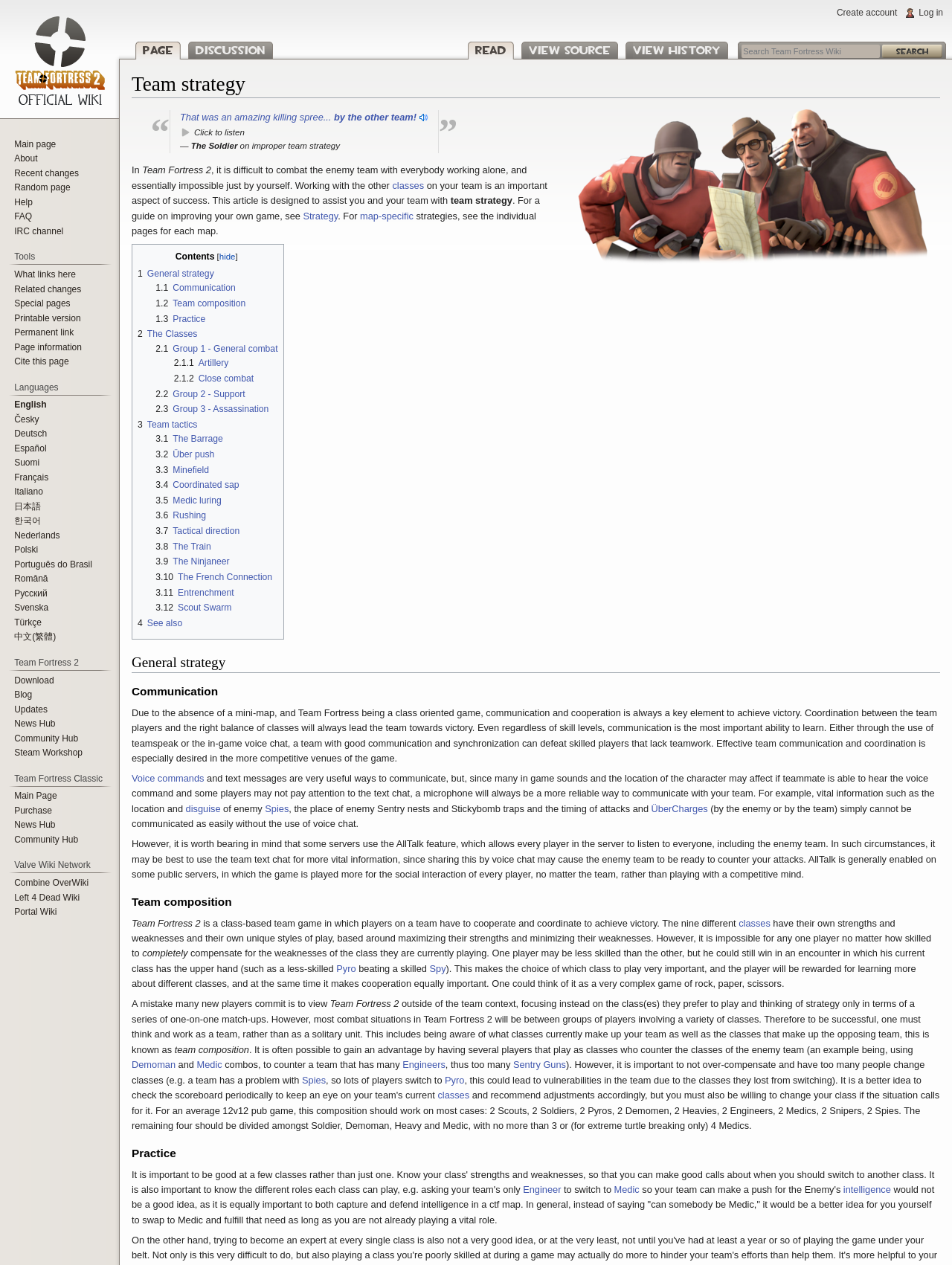Indicate the bounding box coordinates of the clickable region to achieve the following instruction: "Click on the 'classes' link."

[0.412, 0.142, 0.445, 0.151]